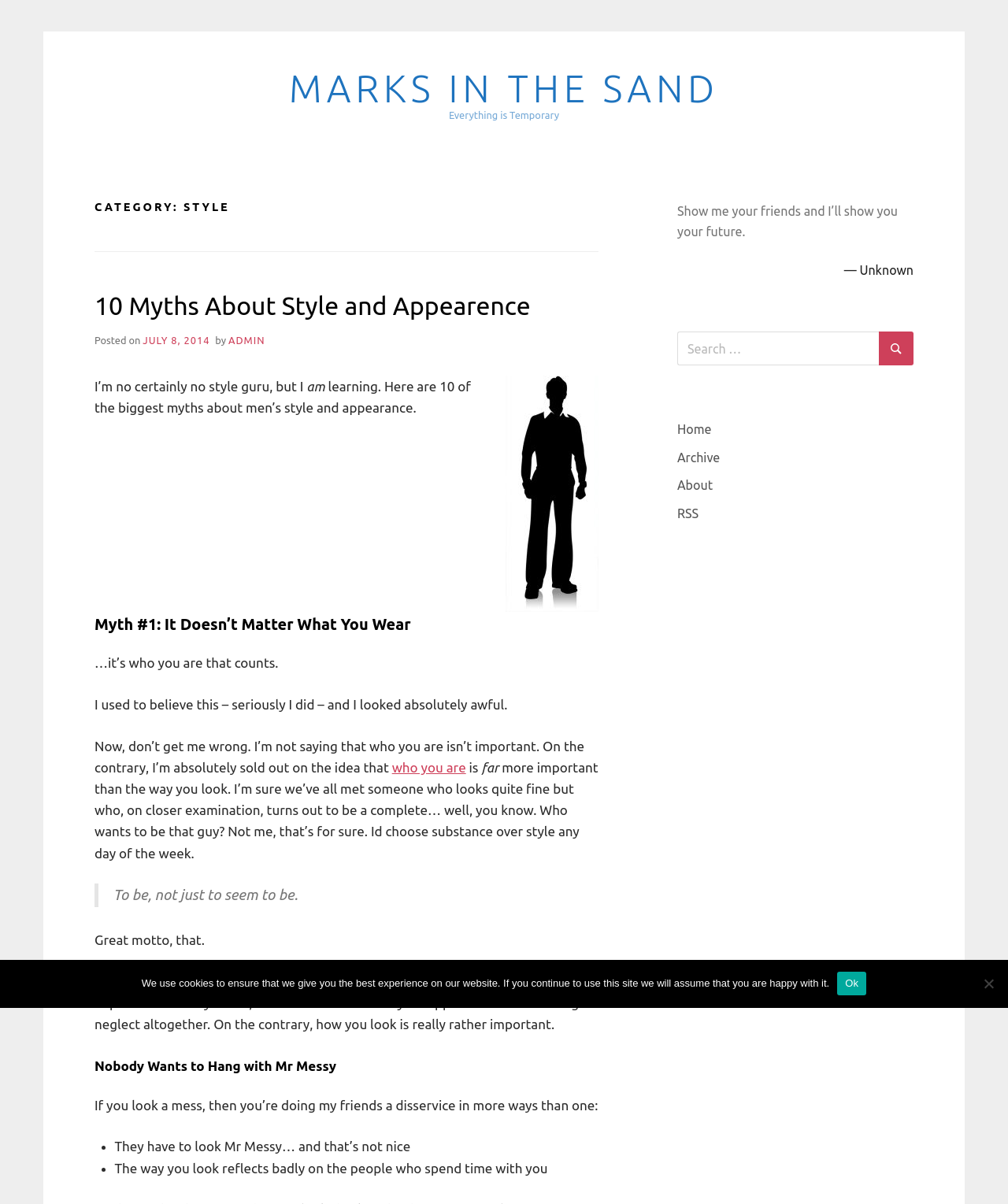From the element description: "Marks in the Sand", extract the bounding box coordinates of the UI element. The coordinates should be expressed as four float numbers between 0 and 1, in the order [left, top, right, bottom].

[0.287, 0.058, 0.713, 0.089]